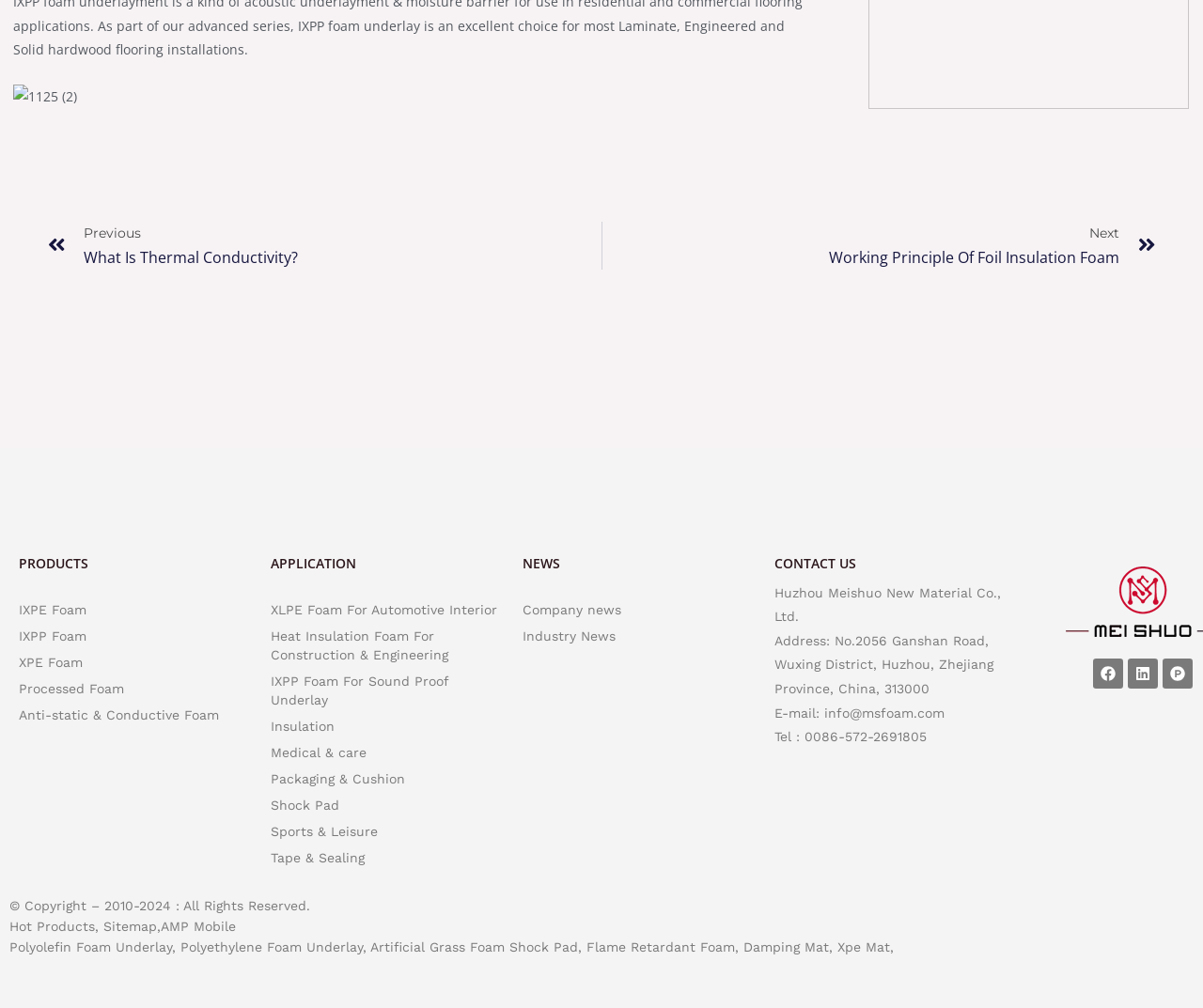What is the company name?
Using the image as a reference, answer the question with a short word or phrase.

Huzhou Meishuo New Material Co., Ltd.